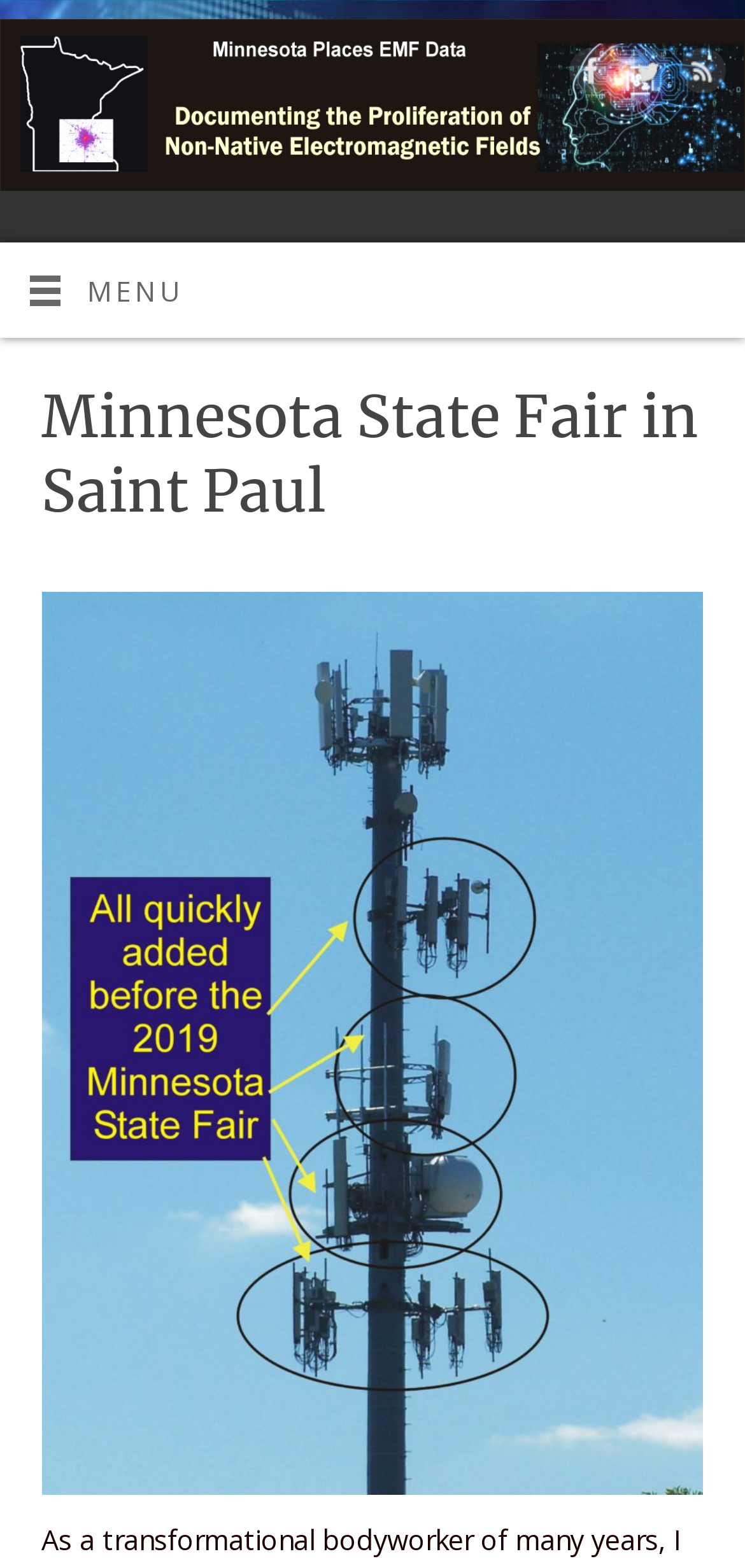Explain the webpage's design and content in an elaborate manner.

The webpage is about the Minnesota State Fair in Saint Paul. At the top right corner, there are three social media links: Facebook, Twitter, and RSS, each accompanied by its respective icon. Below these links, there is a menu button located at the top left corner of the page, labeled with a hamburger icon and the text "MENU". 

The main content of the webpage is headed by a title "Minnesota State Fair in Saint Paul", which is centered at the top of the page.